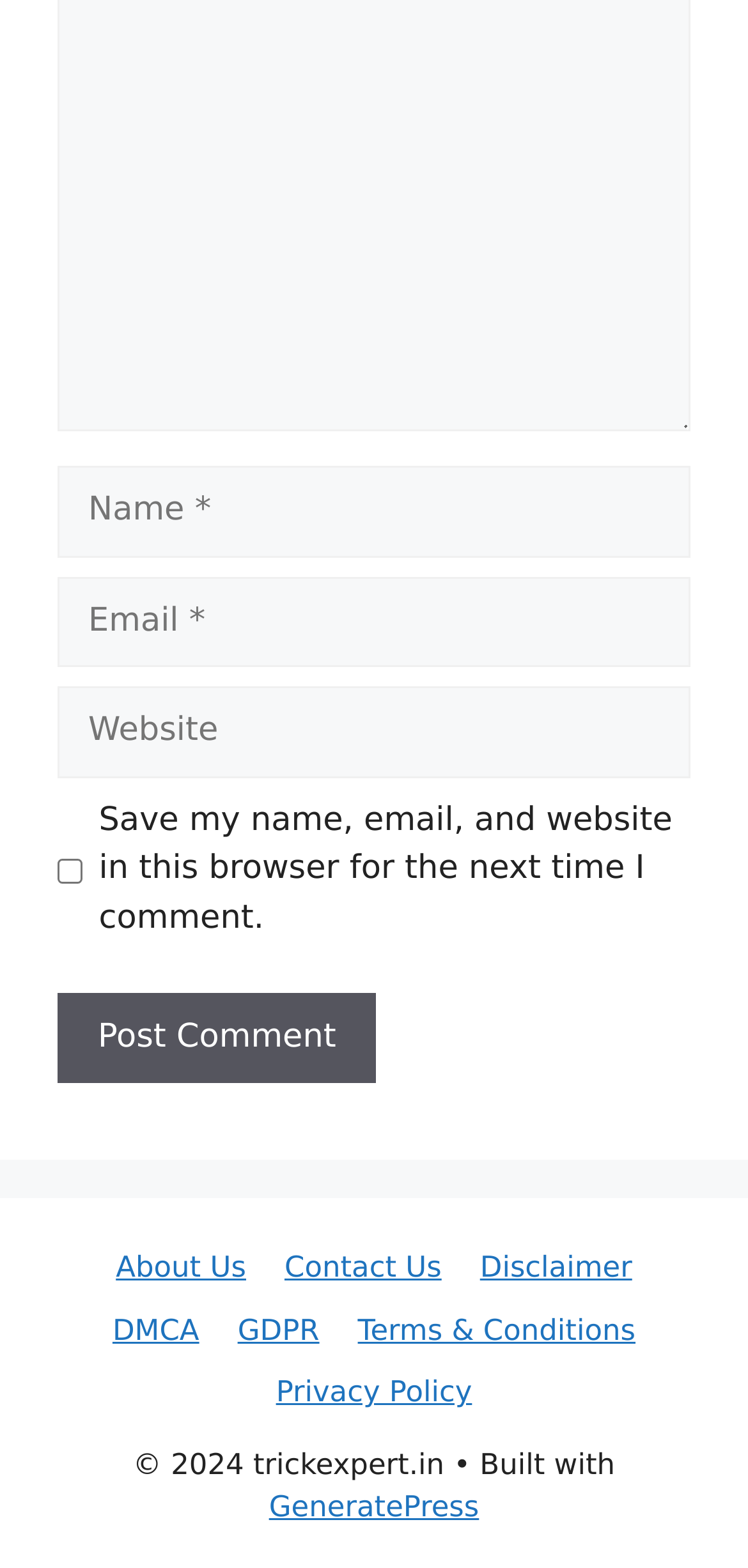What is the function of the checkbox?
Using the image, elaborate on the answer with as much detail as possible.

The checkbox is labeled 'Save my name, email, and website in this browser for the next time I comment.' and is used to save the user's comment information for future use.